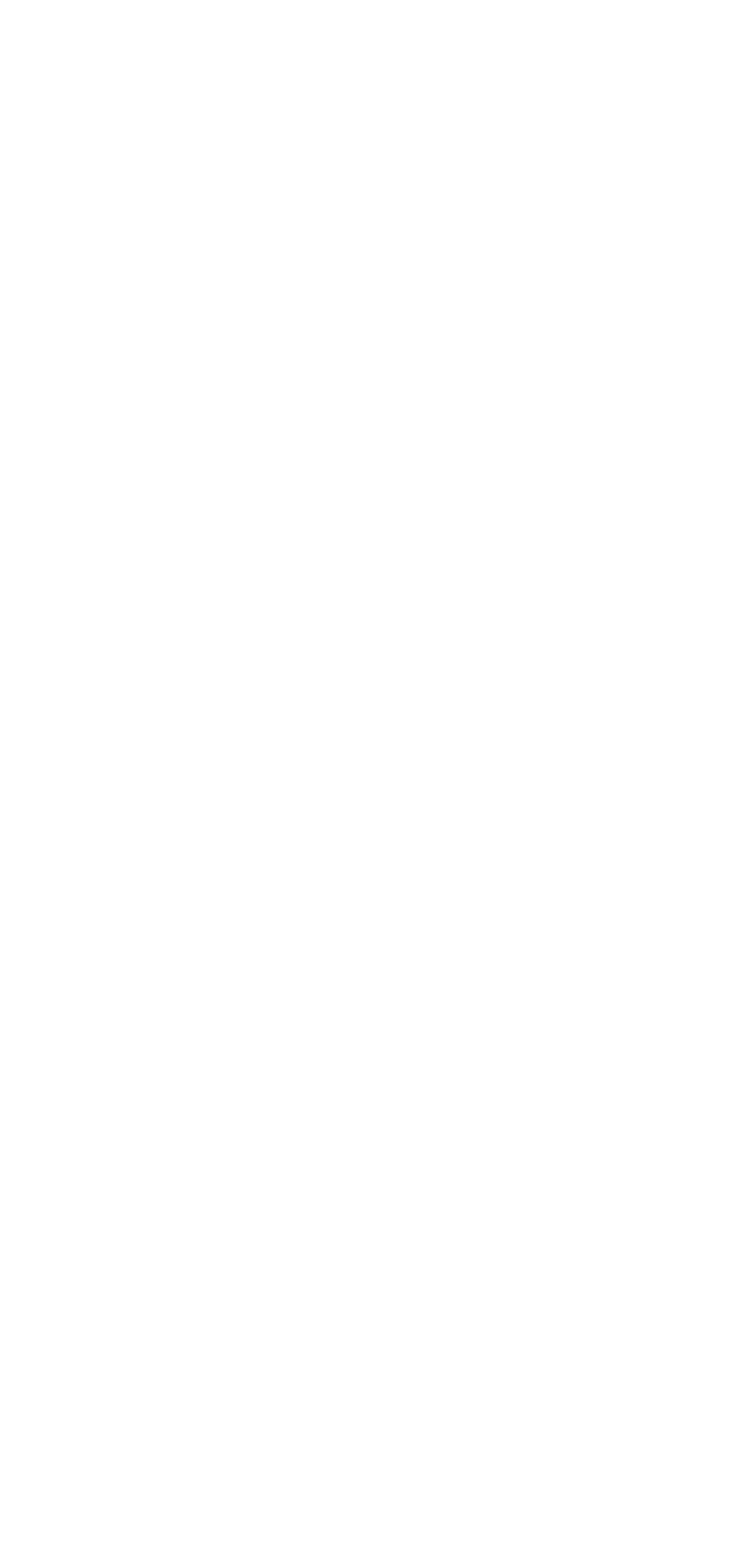Please locate the bounding box coordinates of the element that needs to be clicked to achieve the following instruction: "View privacy policy". The coordinates should be four float numbers between 0 and 1, i.e., [left, top, right, bottom].

[0.069, 0.93, 0.282, 0.949]